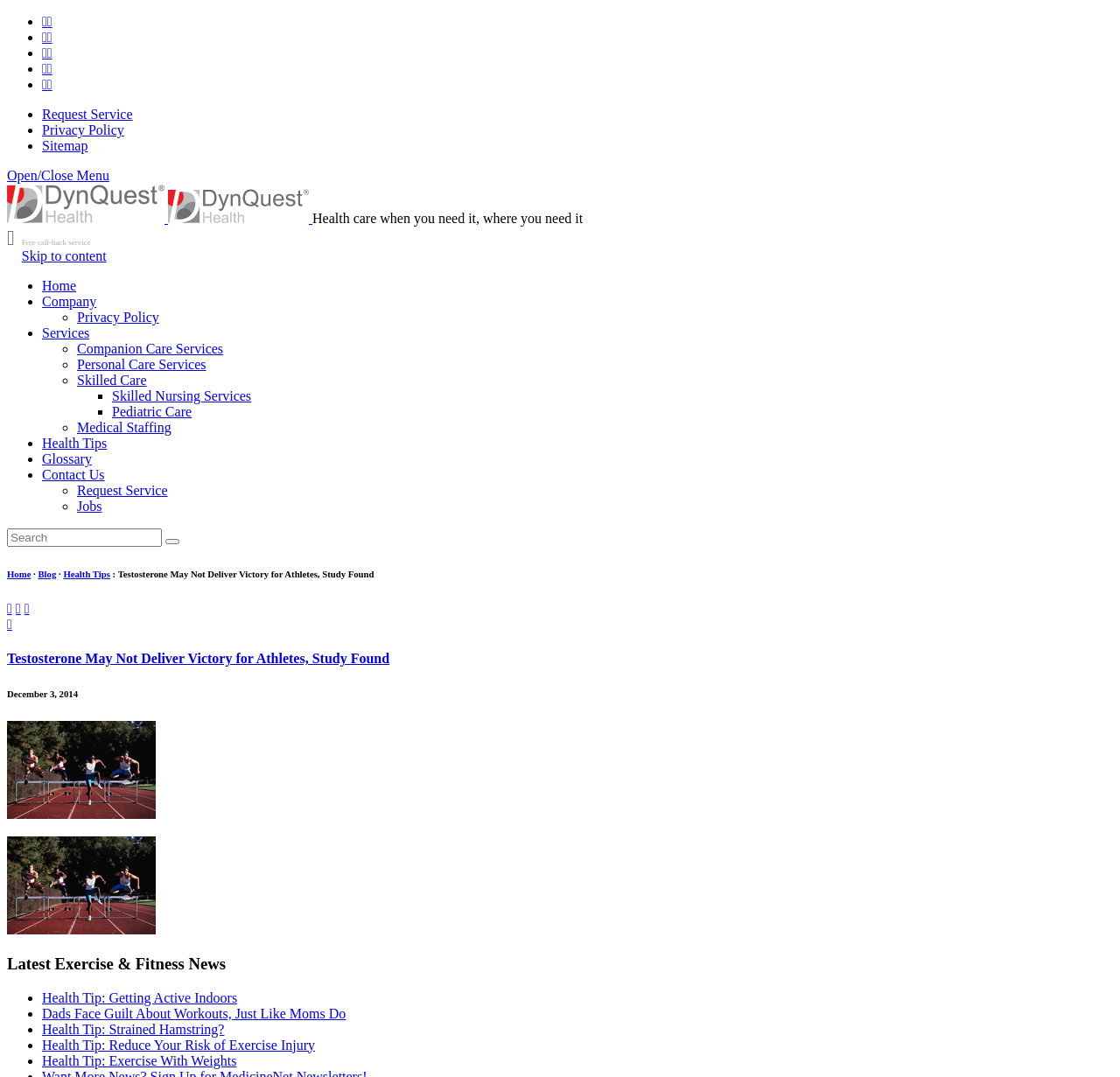Identify the bounding box coordinates of the specific part of the webpage to click to complete this instruction: "View 'Health Tips'".

[0.038, 0.405, 0.096, 0.418]